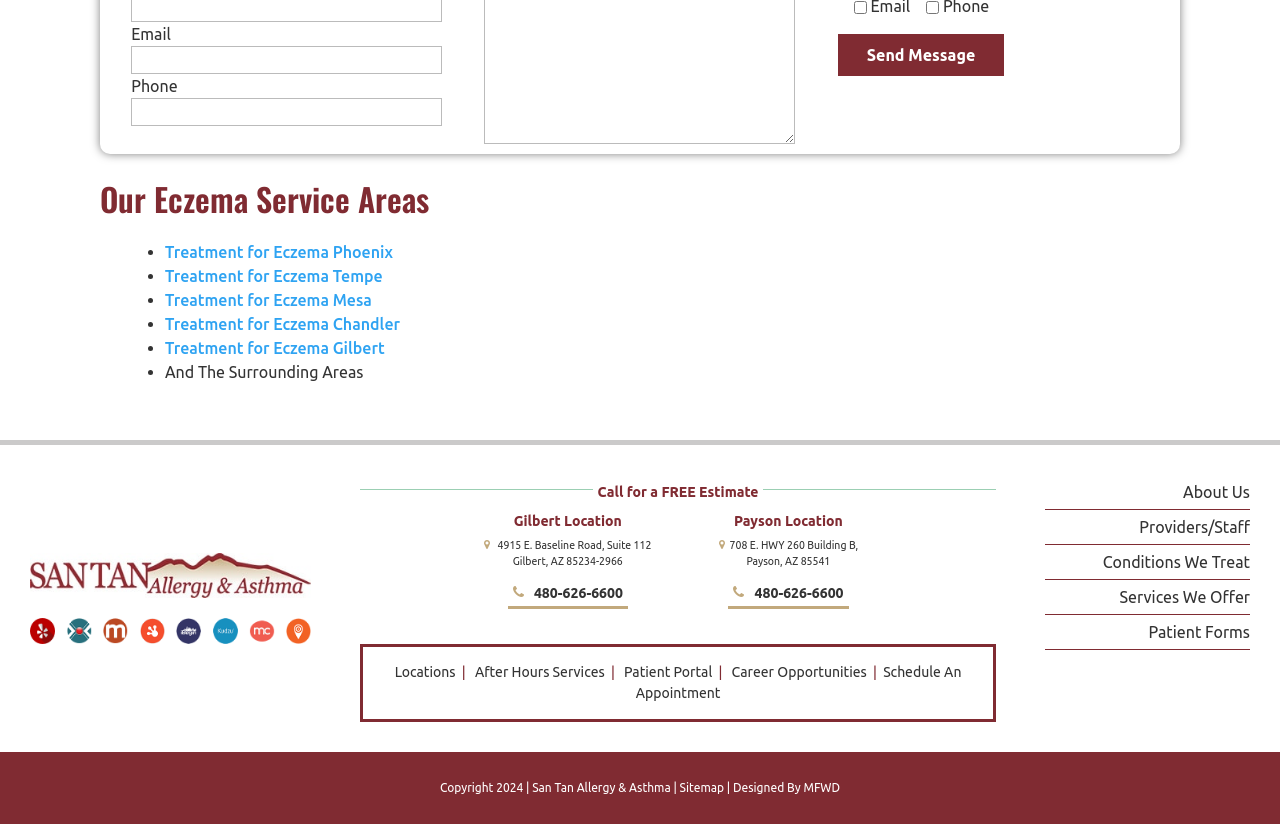What is the purpose of the 'Send Message' button?
Make sure to answer the question with a detailed and comprehensive explanation.

The 'Send Message' button is located below the 'Email' and 'Phone' input fields, suggesting that it is used to send a message to the organization or individual associated with the webpage. The presence of checkboxes for 'Email' and 'Phone' also implies that the user can choose to receive a response via one or both of these methods.